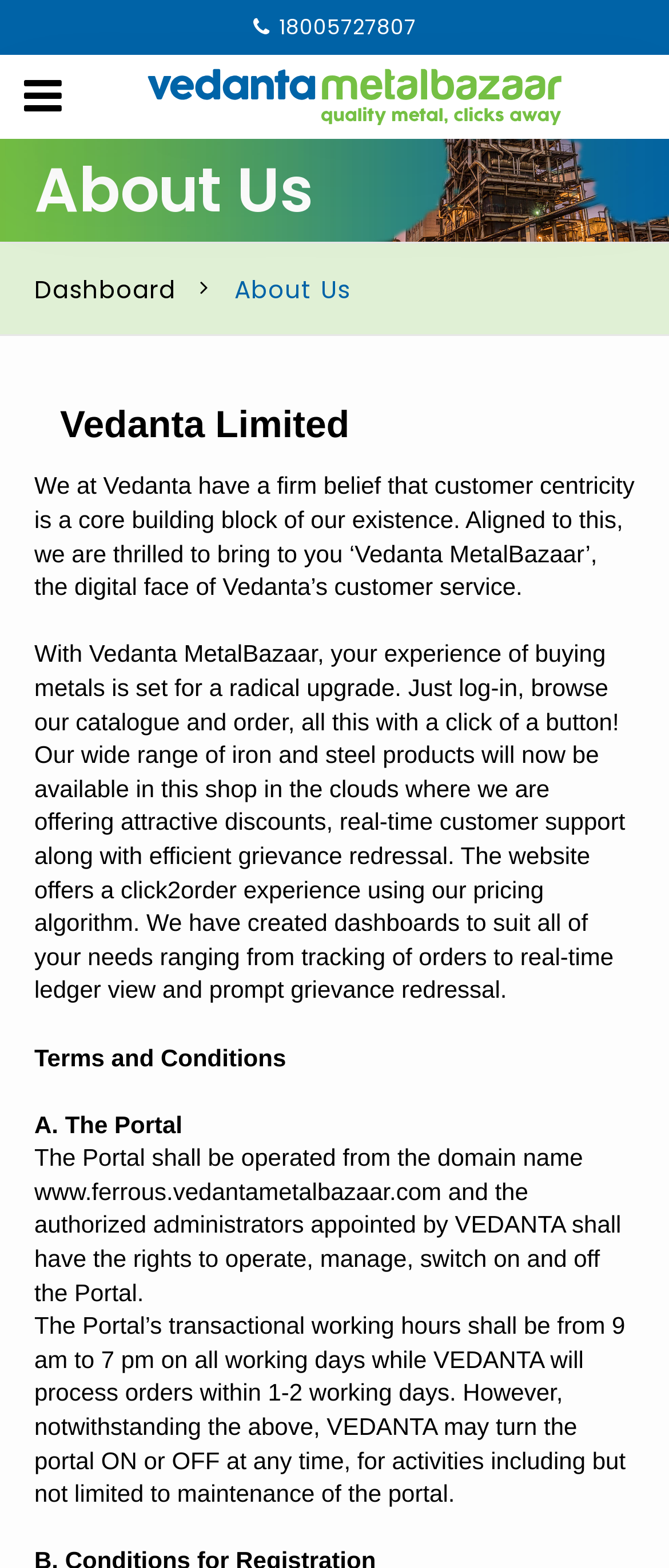What is the operating time of the Portal?
Provide a short answer using one word or a brief phrase based on the image.

9 am to 7 pm